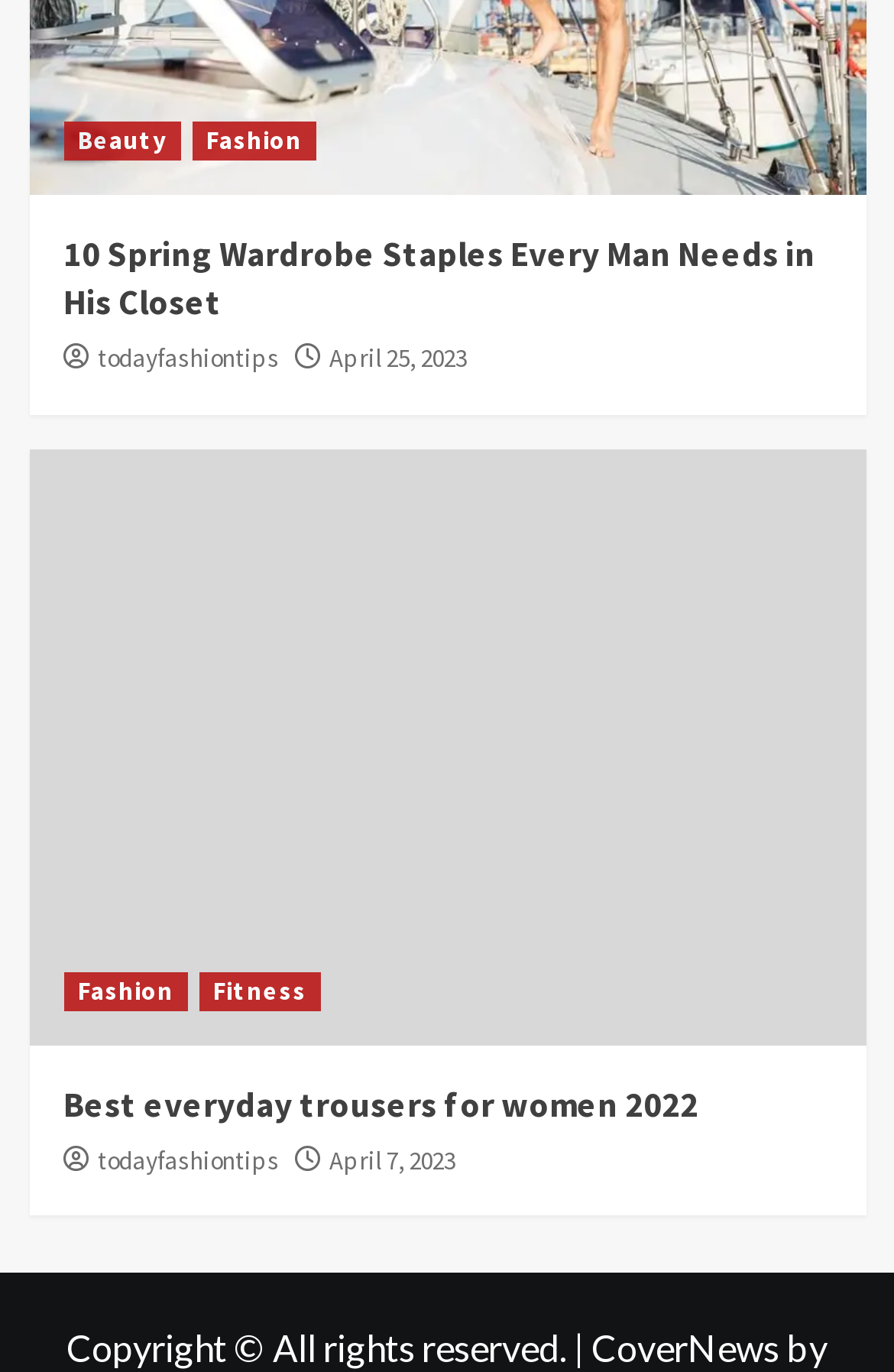Identify the coordinates of the bounding box for the element described below: "April 7, 2023". Return the coordinates as four float numbers between 0 and 1: [left, top, right, bottom].

[0.368, 0.833, 0.509, 0.857]